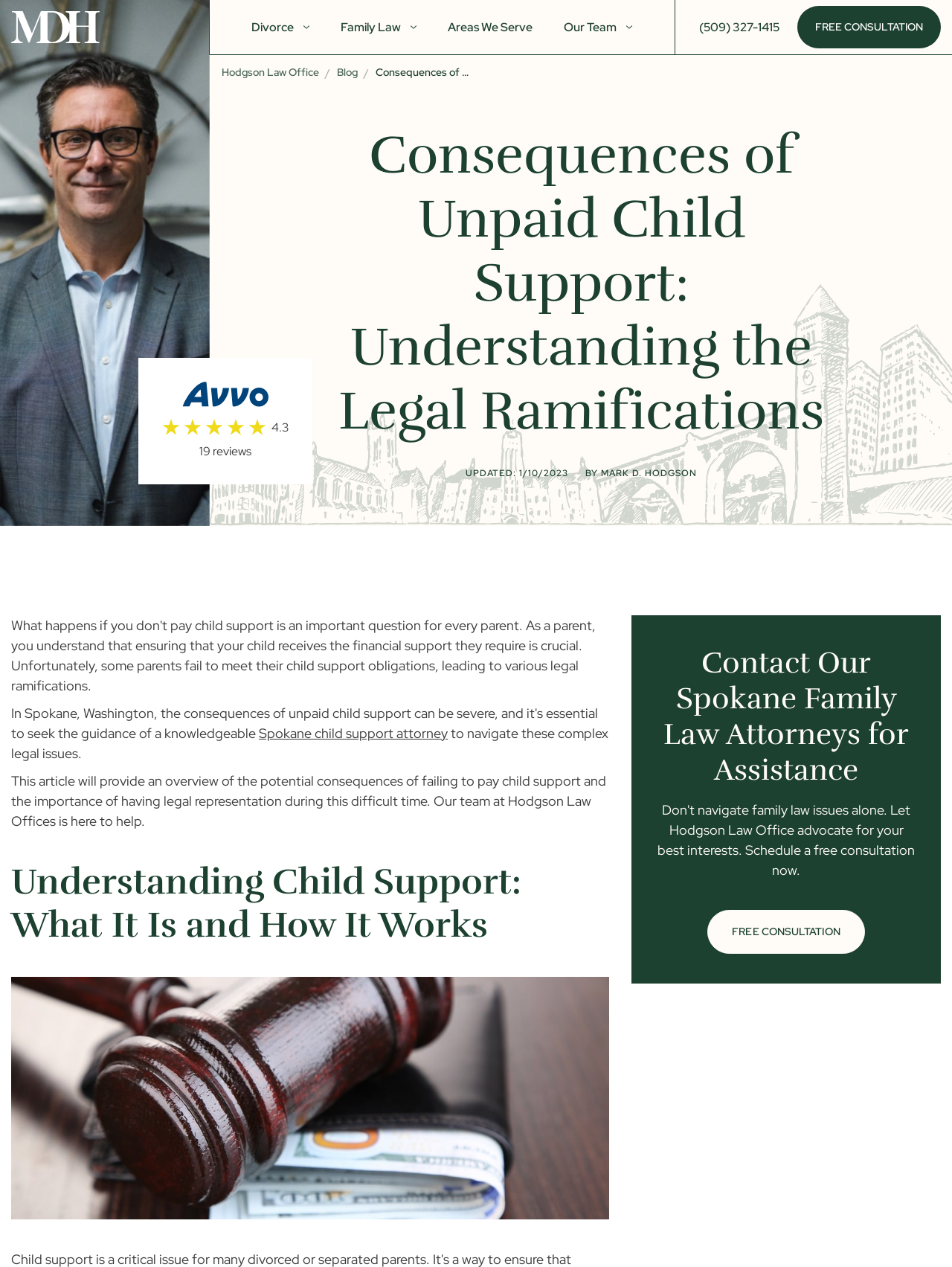What is the topic of the article on this webpage?
Using the image, provide a detailed and thorough answer to the question.

I found the answer by looking at the main heading of the article, which is displayed prominently on the webpage.